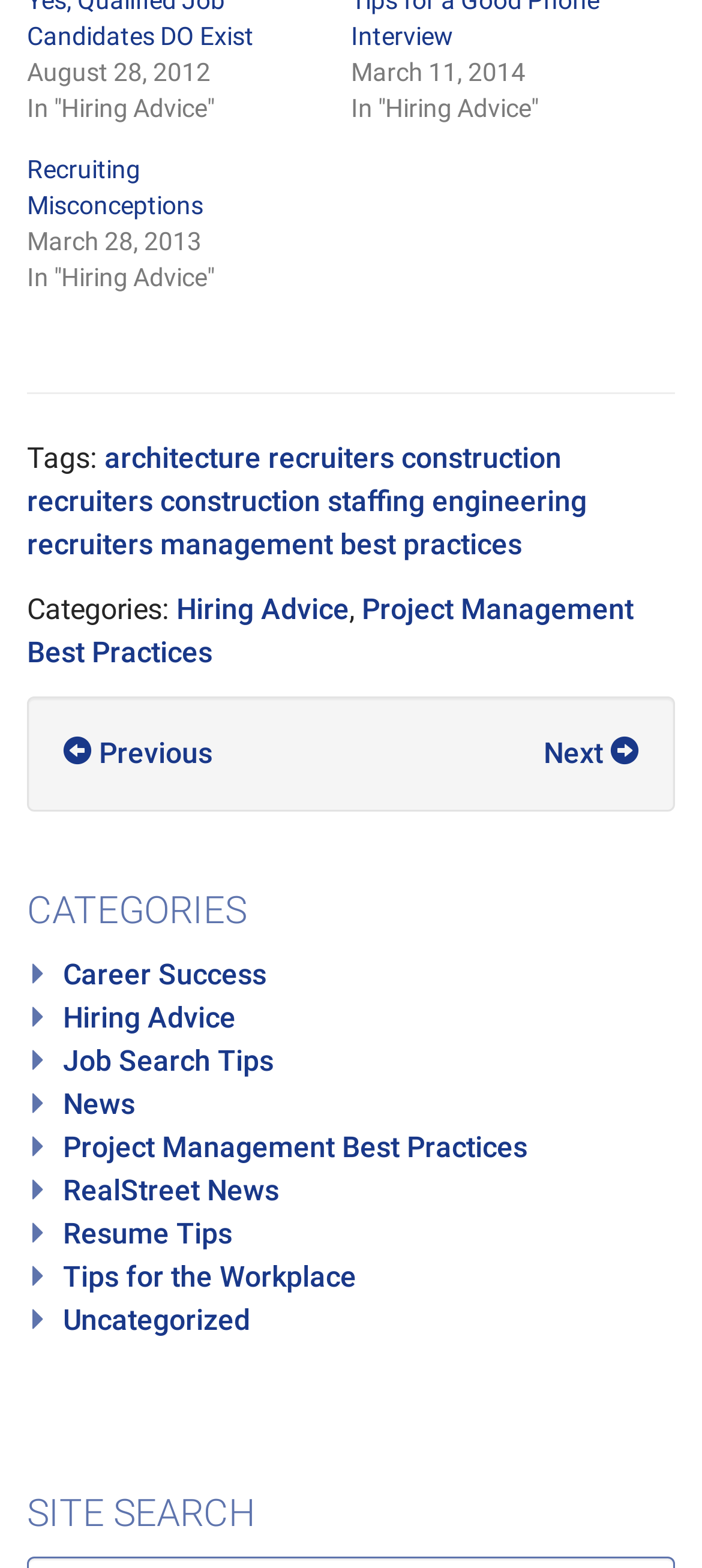How many categories are listed?
Please ensure your answer to the question is detailed and covers all necessary aspects.

I counted the number of links under the 'CATEGORIES' heading, which are 'Career Success', 'Hiring Advice', 'Job Search Tips', 'News', 'Project Management Best Practices', 'RealStreet News', 'Resume Tips', 'Tips for the Workplace', and 'Uncategorized'. There are 11 categories in total.